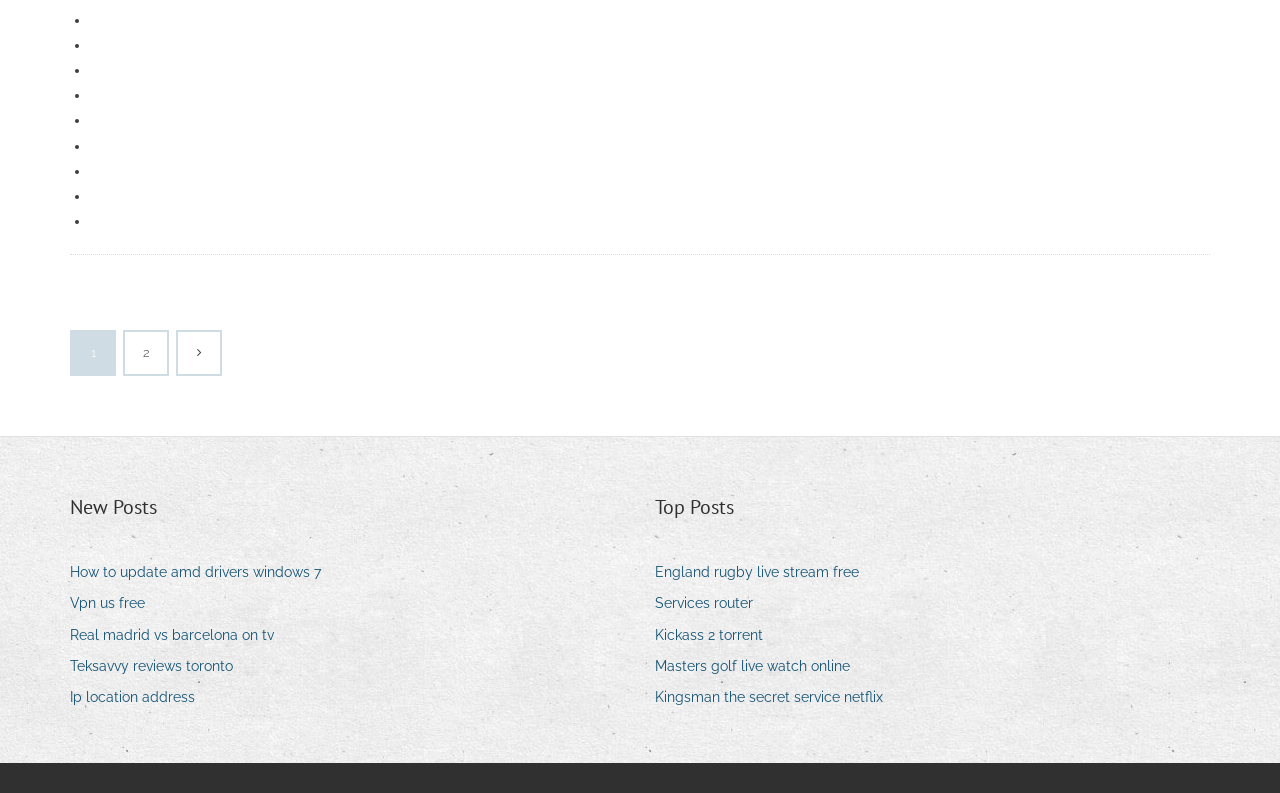How many links are there in the 'New Posts' section?
Look at the image and answer the question with a single word or phrase.

5